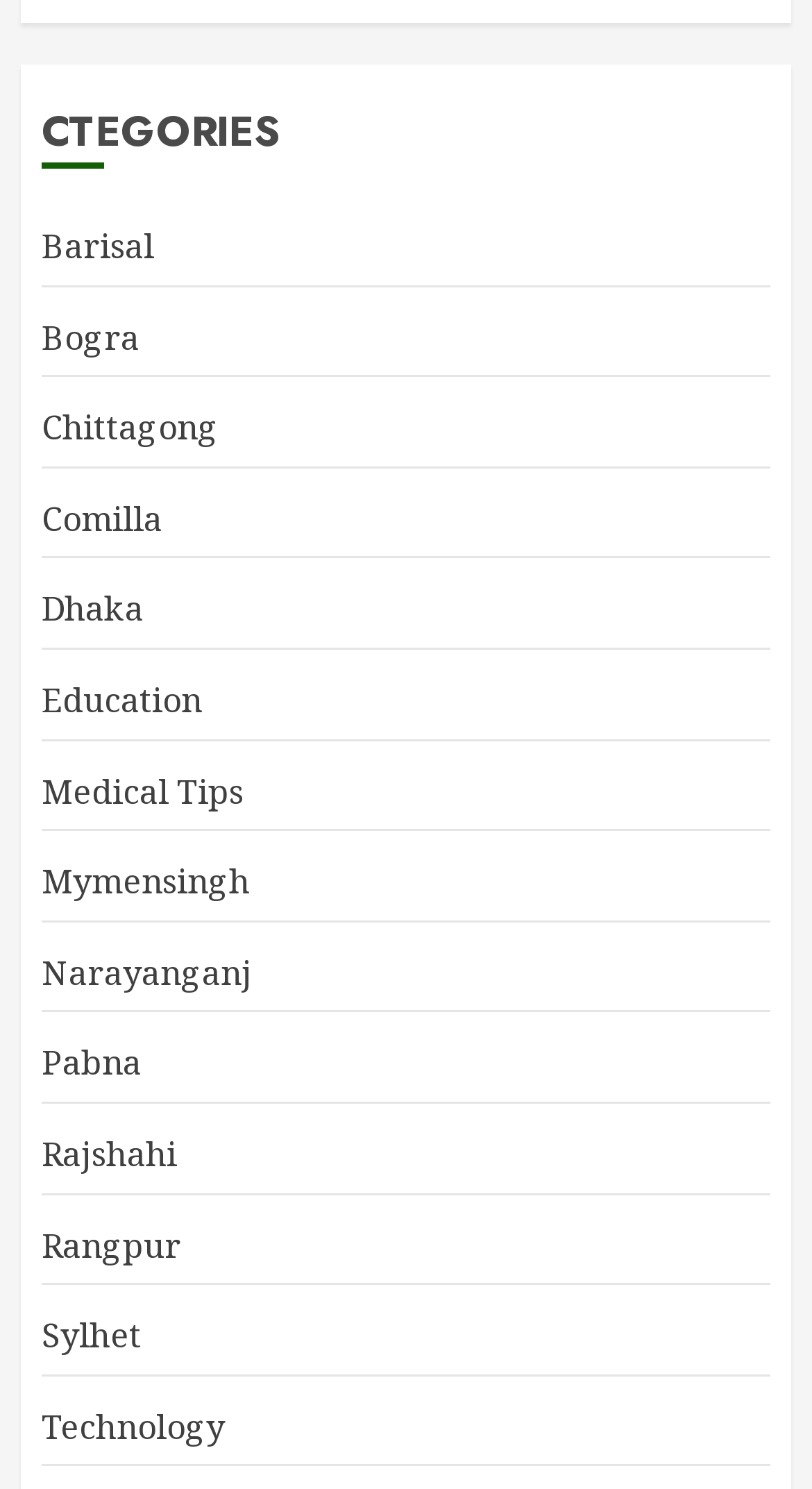Please identify the bounding box coordinates of the region to click in order to complete the given instruction: "explore Education". The coordinates should be four float numbers between 0 and 1, i.e., [left, top, right, bottom].

[0.051, 0.455, 0.249, 0.487]